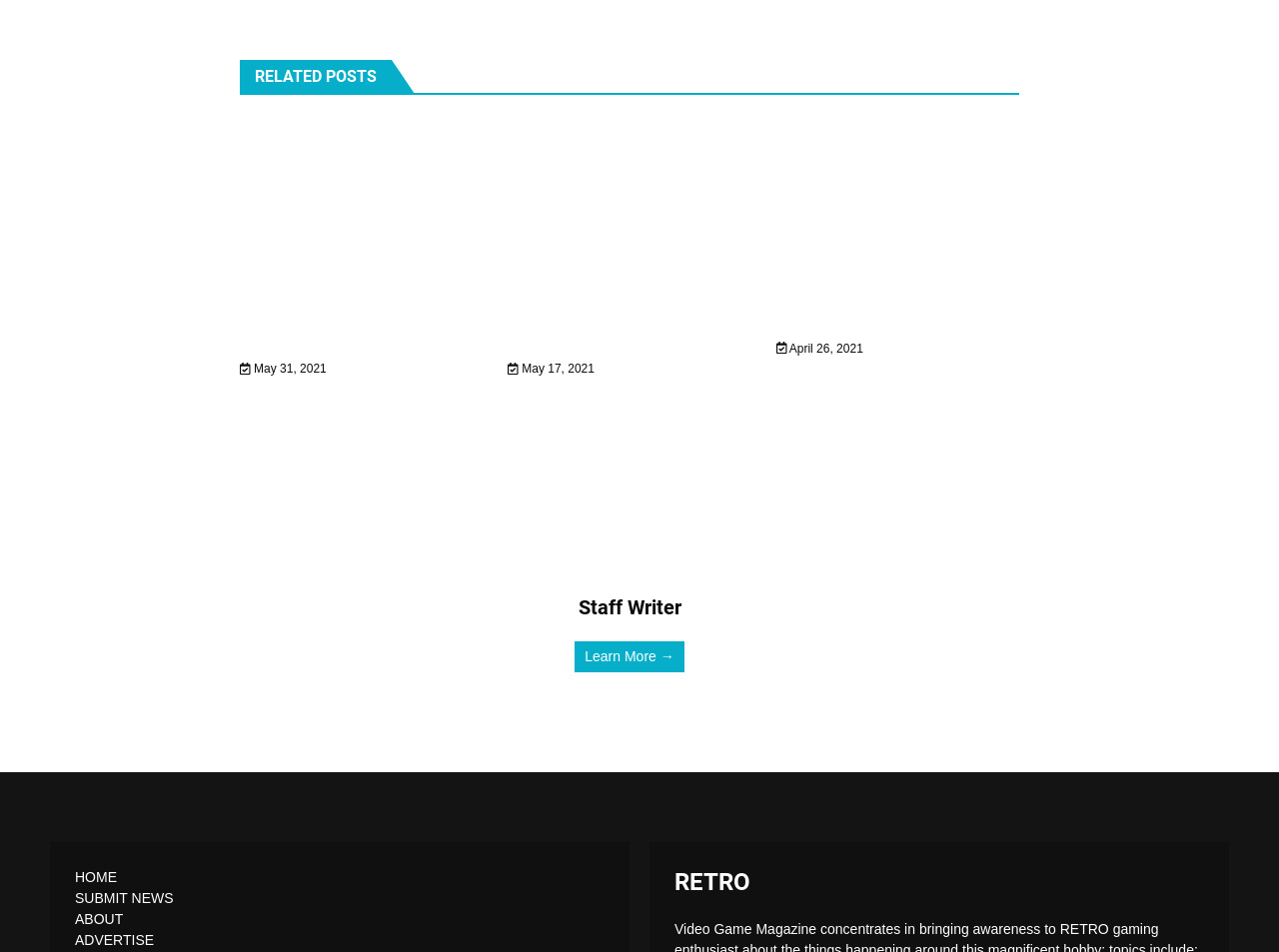Provide a short answer to the following question with just one word or phrase: What is the category of the post 'HD-2D Remake of Dragon Quest III announced'?

RETRO